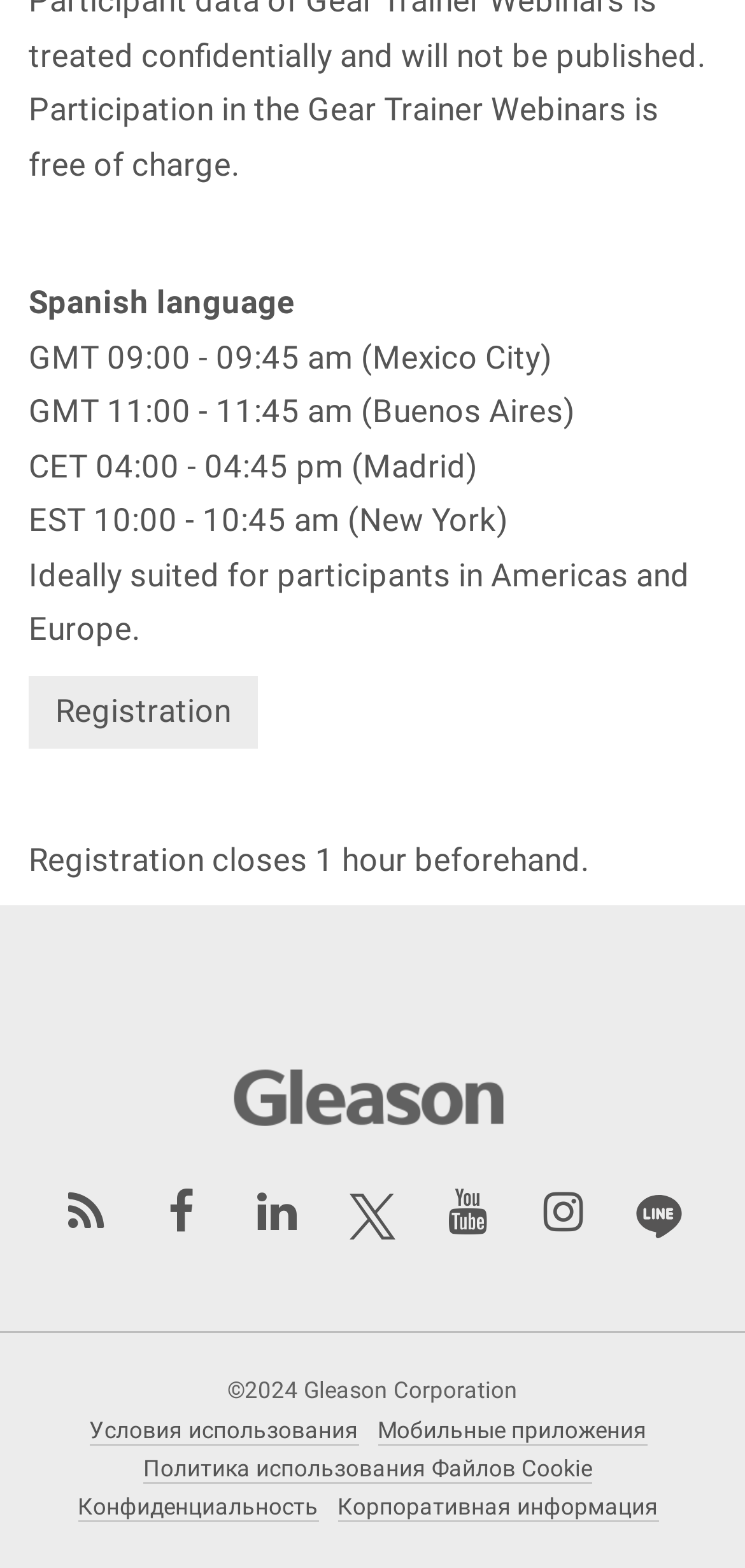Specify the bounding box coordinates of the area to click in order to follow the given instruction: "Go to Условия использования."

[0.119, 0.903, 0.481, 0.92]